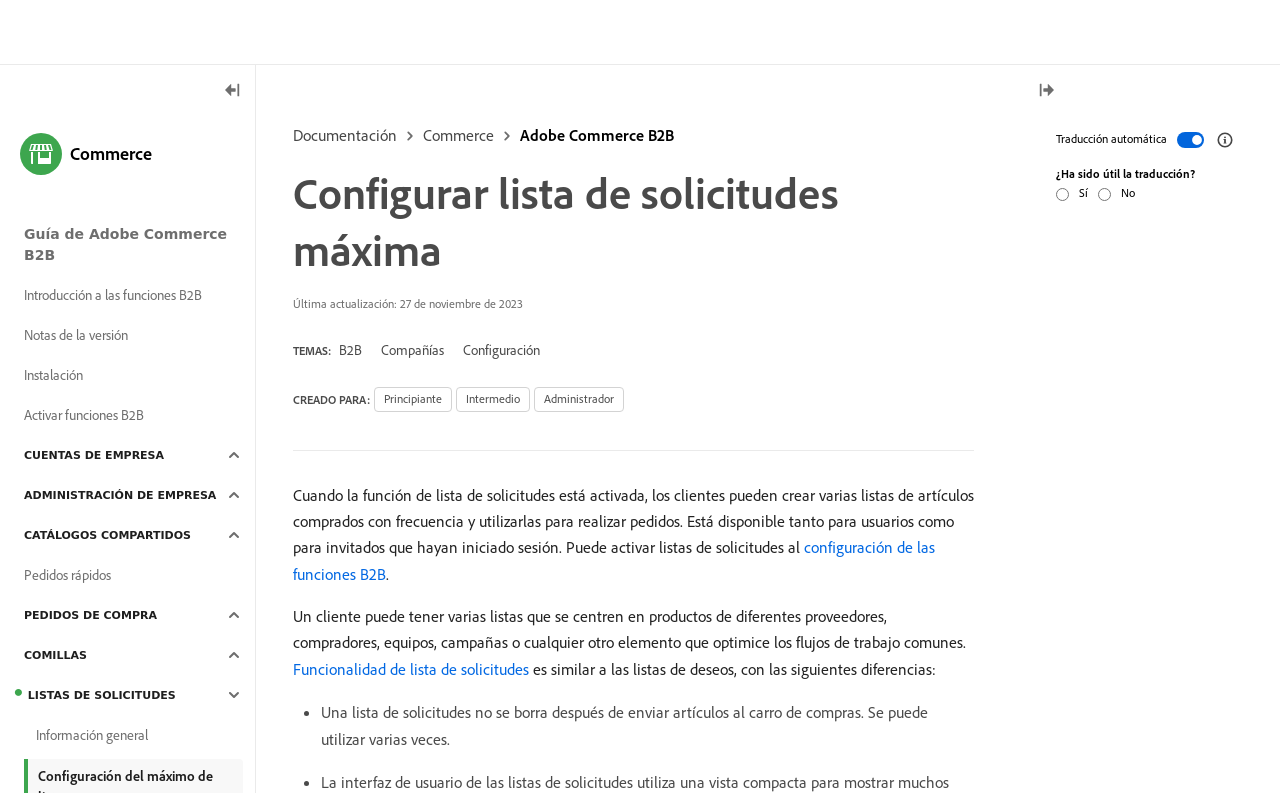Please specify the bounding box coordinates in the format (top-left x, top-left y, bottom-right x, bottom-right y), with values ranging from 0 to 1. Identify the bounding box for the UI component described as follows: Configuración

[0.362, 0.429, 0.422, 0.452]